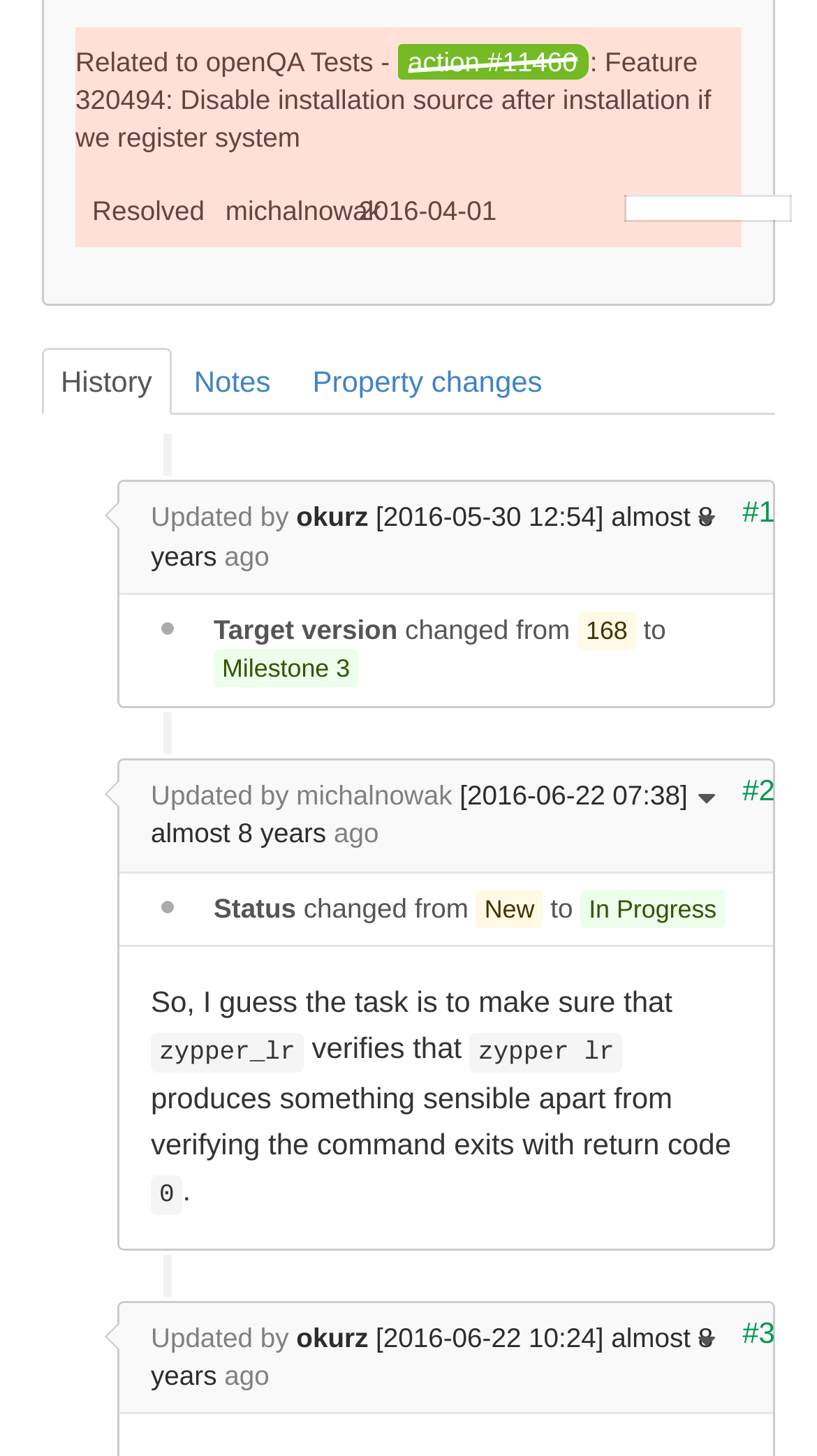Could you locate the bounding box coordinates for the section that should be clicked to accomplish this task: "View history".

[0.051, 0.239, 0.209, 0.285]